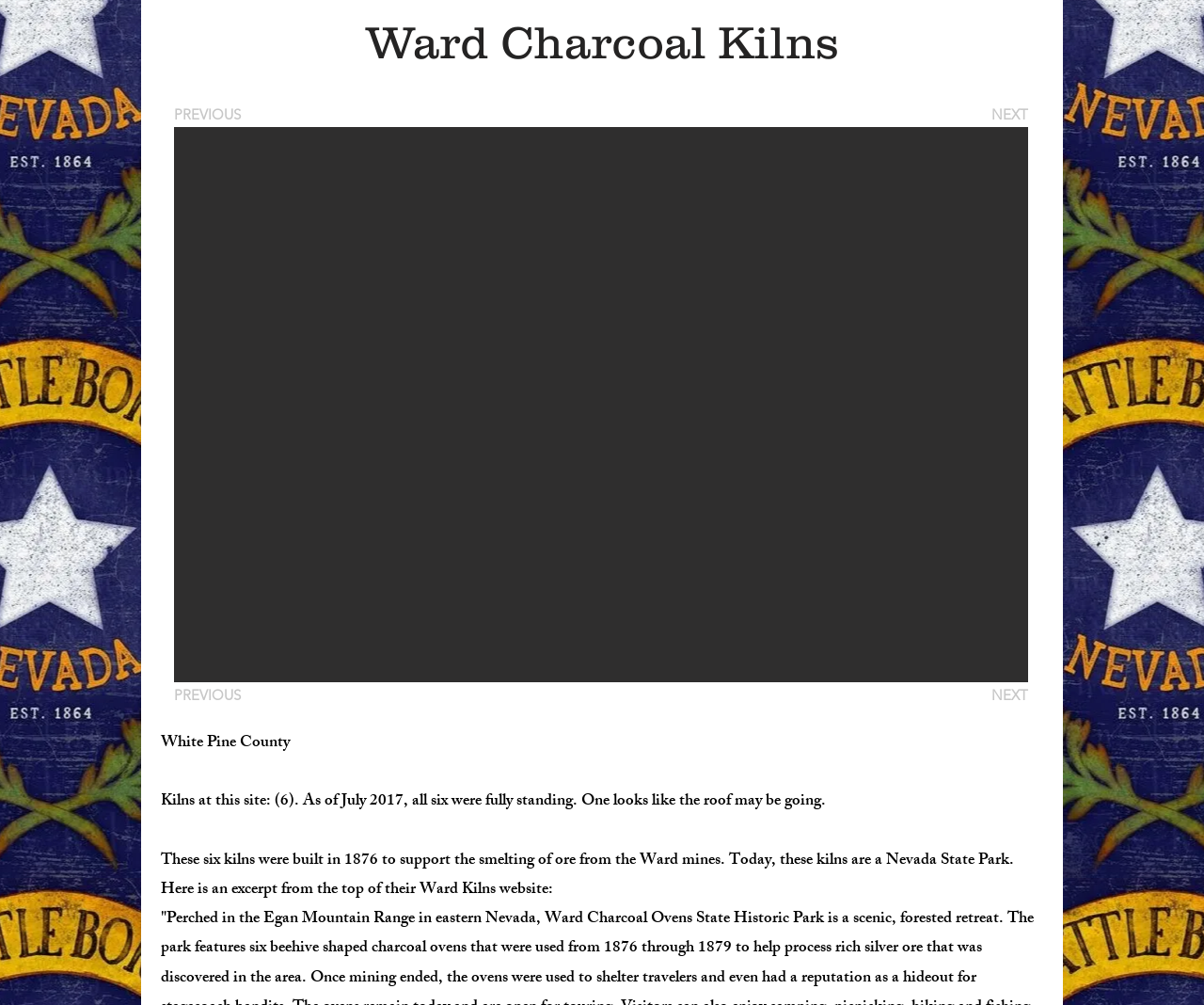Reply to the question with a brief word or phrase: What is the current status of the roof of one of the kilns?

May be going